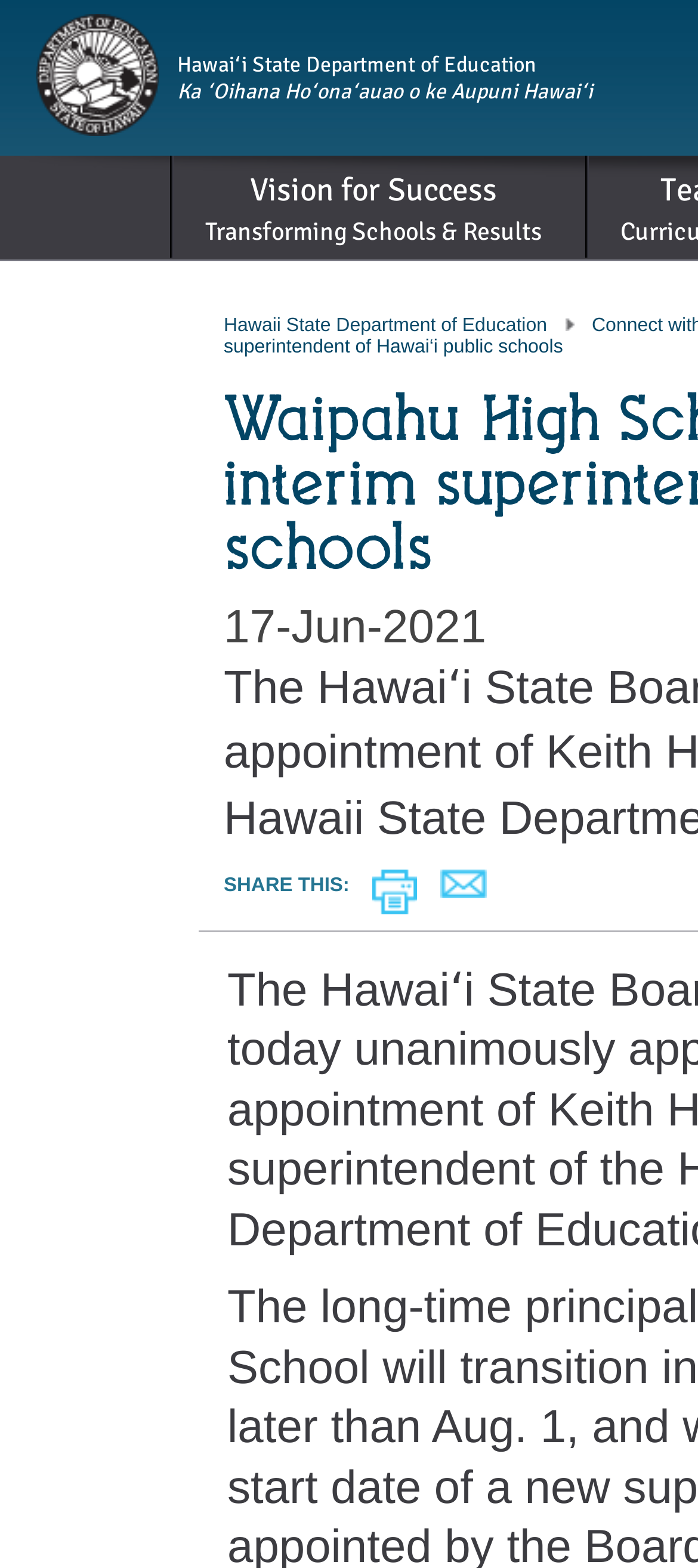Identify the bounding box of the HTML element described here: "Hawaii State Department of Education". Provide the coordinates as four float numbers between 0 and 1: [left, top, right, bottom].

[0.321, 0.201, 0.784, 0.215]